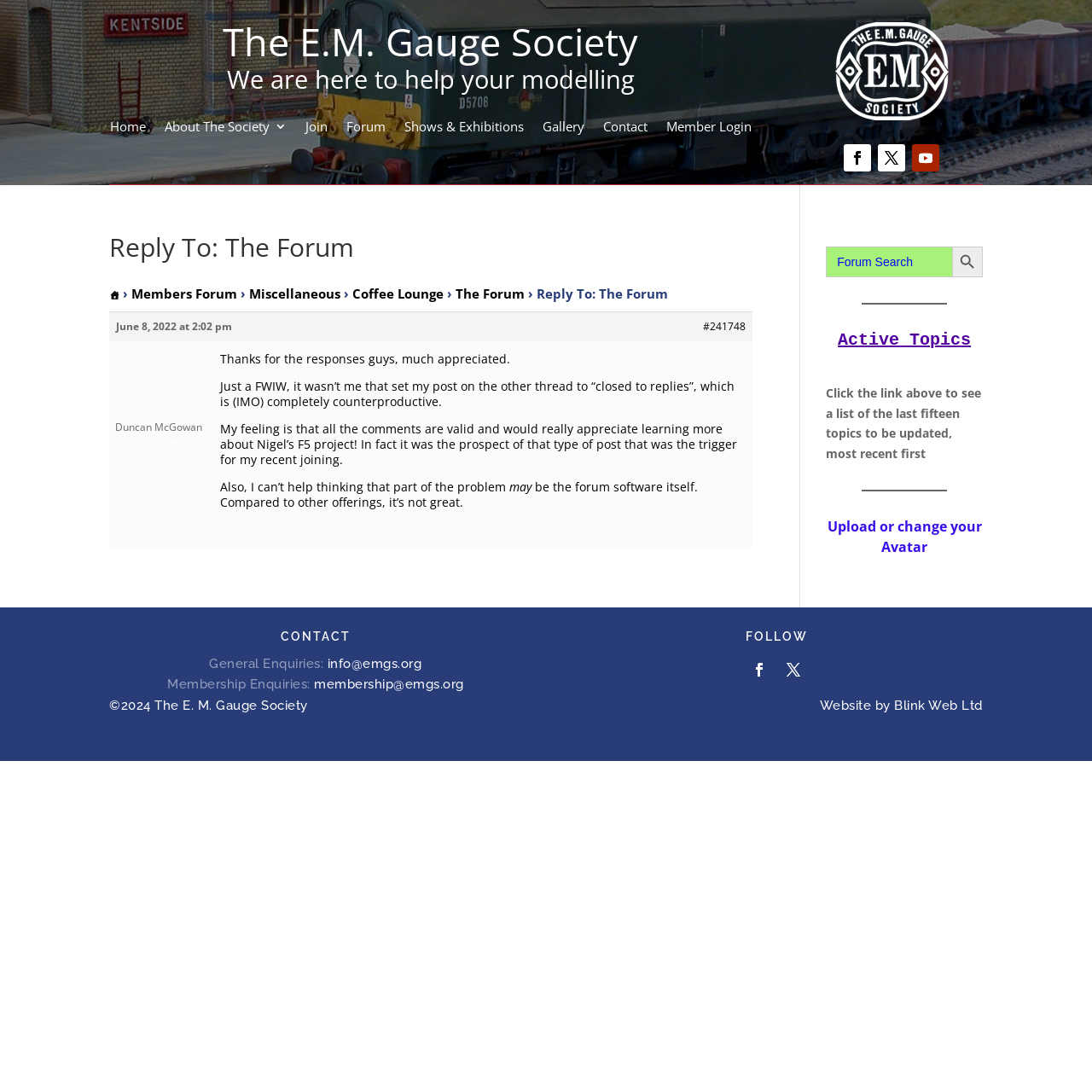Summarize the webpage with a detailed and informative caption.

The webpage is about The E.M Gauge Society, a community for modelers. At the top, there is a heading with the society's name, followed by a brief description "We are here to help your modelling". Below this, there is a navigation menu with links to various sections of the website, including "Home", "About The Society", "Join", "Forum", "Shows & Exhibitions", "Gallery", "Contact", and "Member Login". 

To the right of the navigation menu, there is an image of the EMGS logo. Below the logo, there are three social media links. 

The main content of the webpage is an article or forum post with the title "Reply To: The Forum". The post has several replies, each with a username, date, and text. The replies are from users discussing a topic, with some users thanking others for their responses and sharing their thoughts on a project.

On the right side of the webpage, there is a search bar with a button and a heading "Active Topics" that links to a list of recently updated topics. Below this, there is a section with information on how to upload or change an avatar.

At the bottom of the webpage, there is a section with contact information, including email addresses for general and membership enquiries. Next to this, there is a section with social media links and a copyright notice. Finally, there is a credit for the website's design and development.